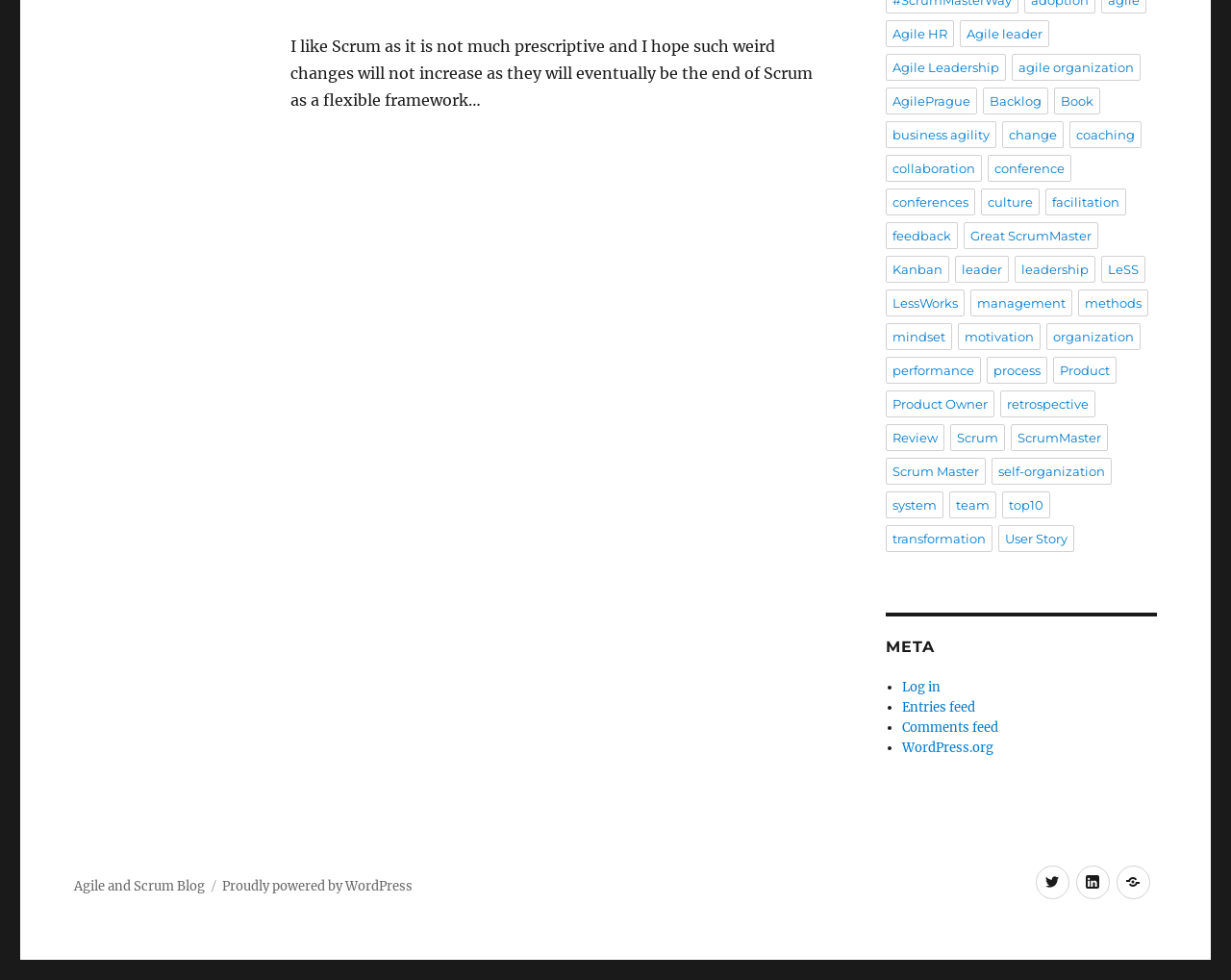How many links are in the navigation menu?
Analyze the image and provide a thorough answer to the question.

The navigation menu is located at the top right of the webpage and contains three links: 'Log in', 'Entries feed', and 'Comments feed'.